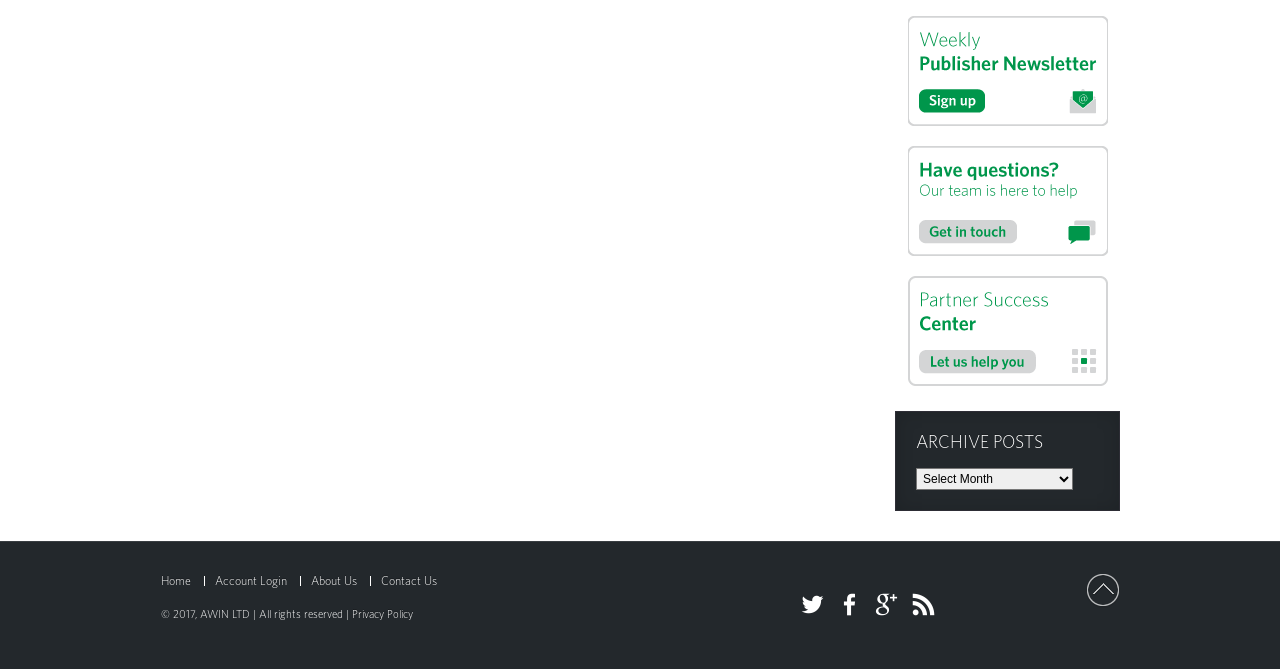Using the description "Let me choose", predict the bounding box of the relevant HTML element.

None